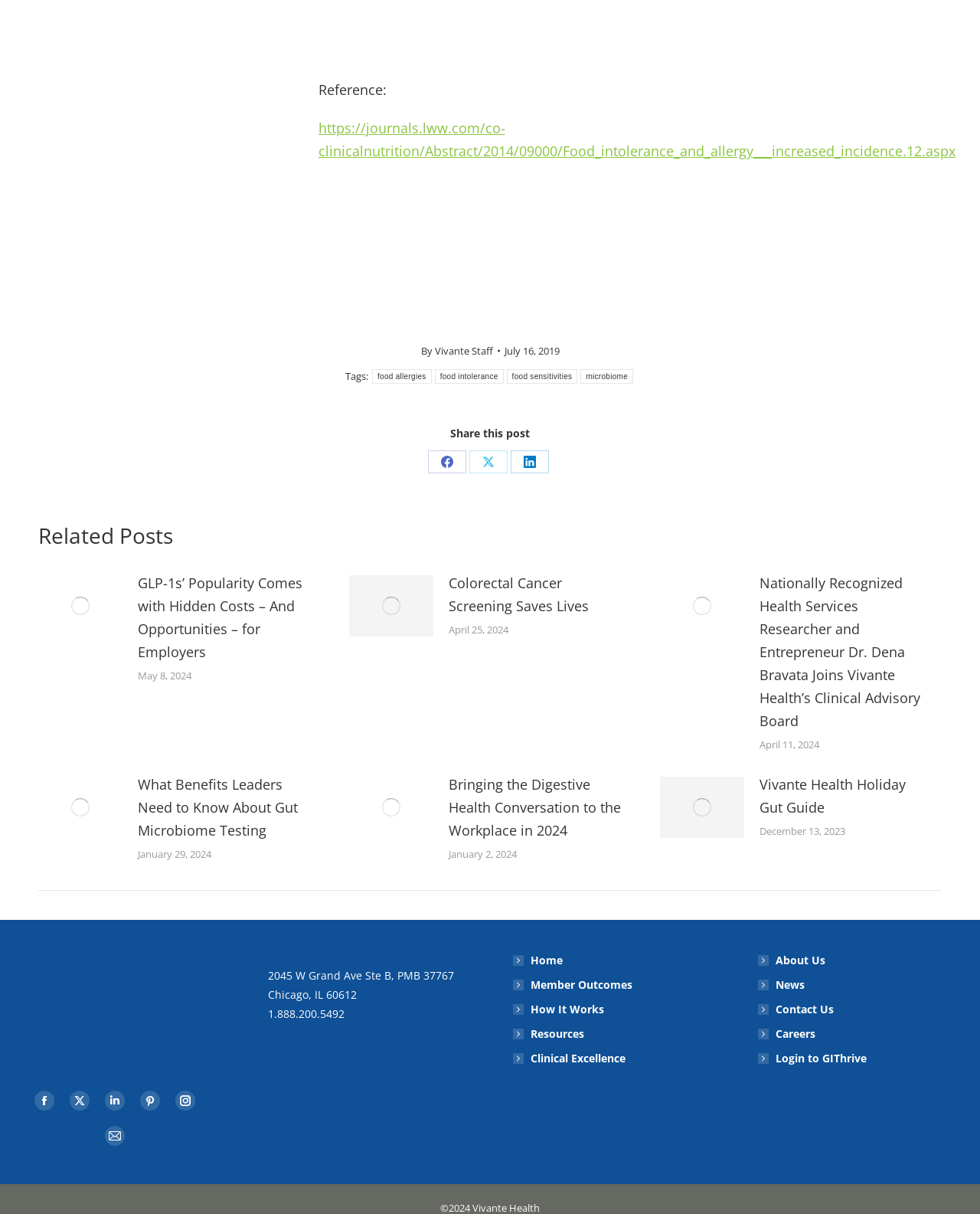Identify the bounding box coordinates necessary to click and complete the given instruction: "Share this post on Facebook".

[0.437, 0.371, 0.476, 0.39]